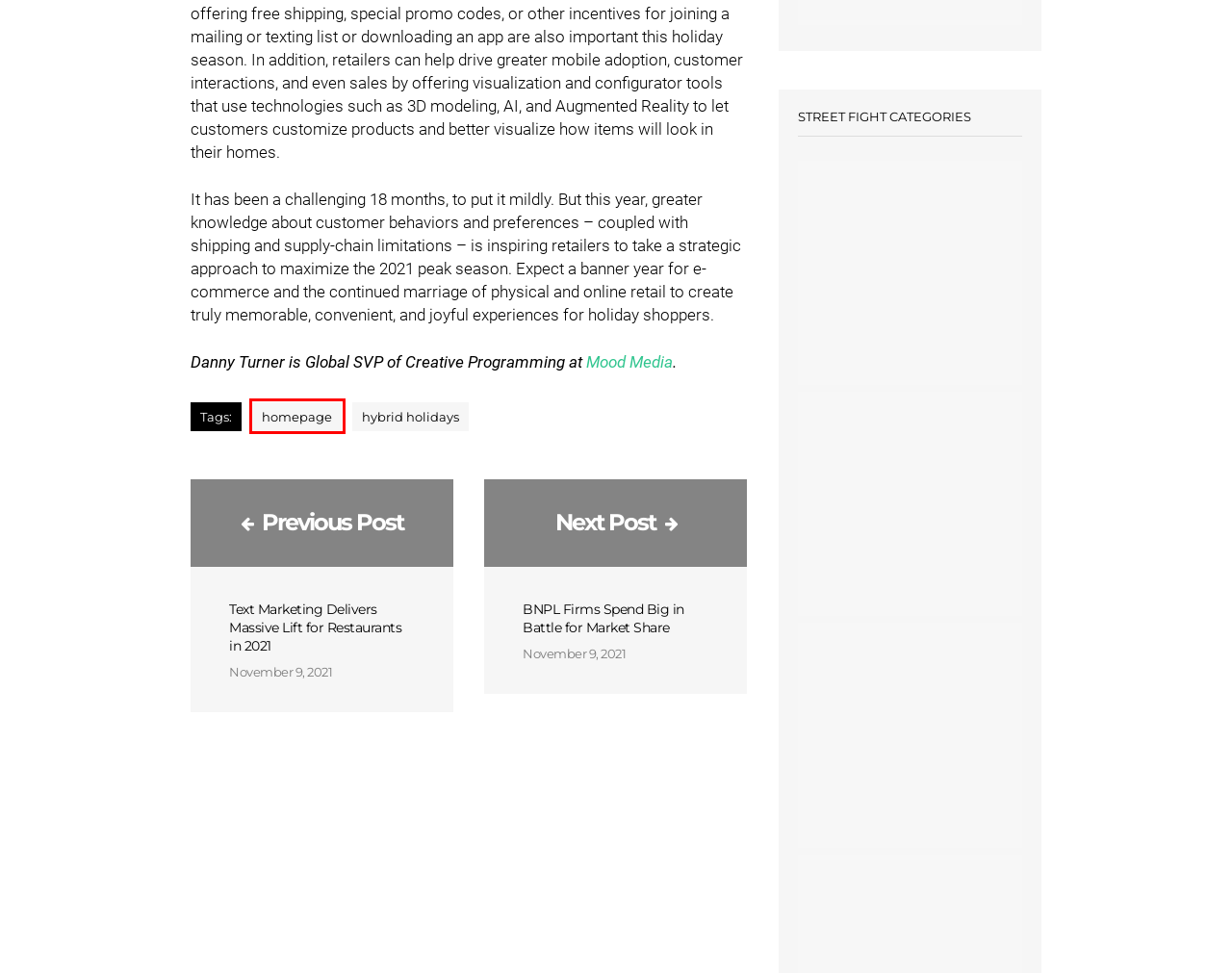Observe the screenshot of a webpage with a red bounding box highlighting an element. Choose the webpage description that accurately reflects the new page after the element within the bounding box is clicked. Here are the candidates:
A. Mood Media - Music for Business and In Store Digital Signage Solutions
B. NRF | NRF says 2020 holiday sales grew 8.3 percent despite pandemic
C. Commentary | Street Fight
D. Text Marketing Delivers Massive Lift for Restaurants in 2021 | Street Fight
E. Become a Street Fight Thought Leader | Street Fight
F. hybrid holidays | Street Fight
G. BNPL Firms Spend Big in Battle for Market Share | Street Fight
H. homepage | Street Fight

H